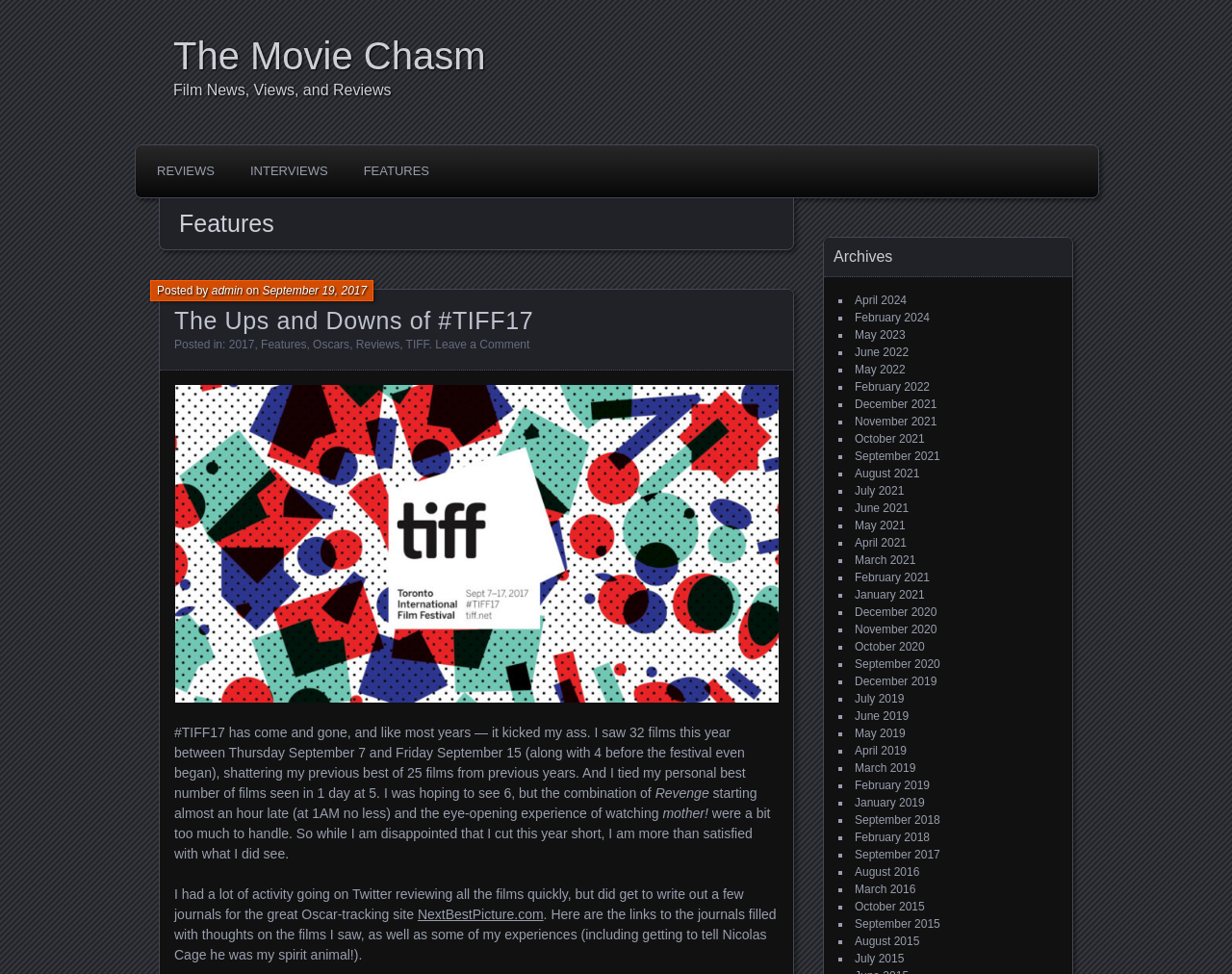How many films did the author see during the festival?
Use the image to answer the question with a single word or phrase.

32